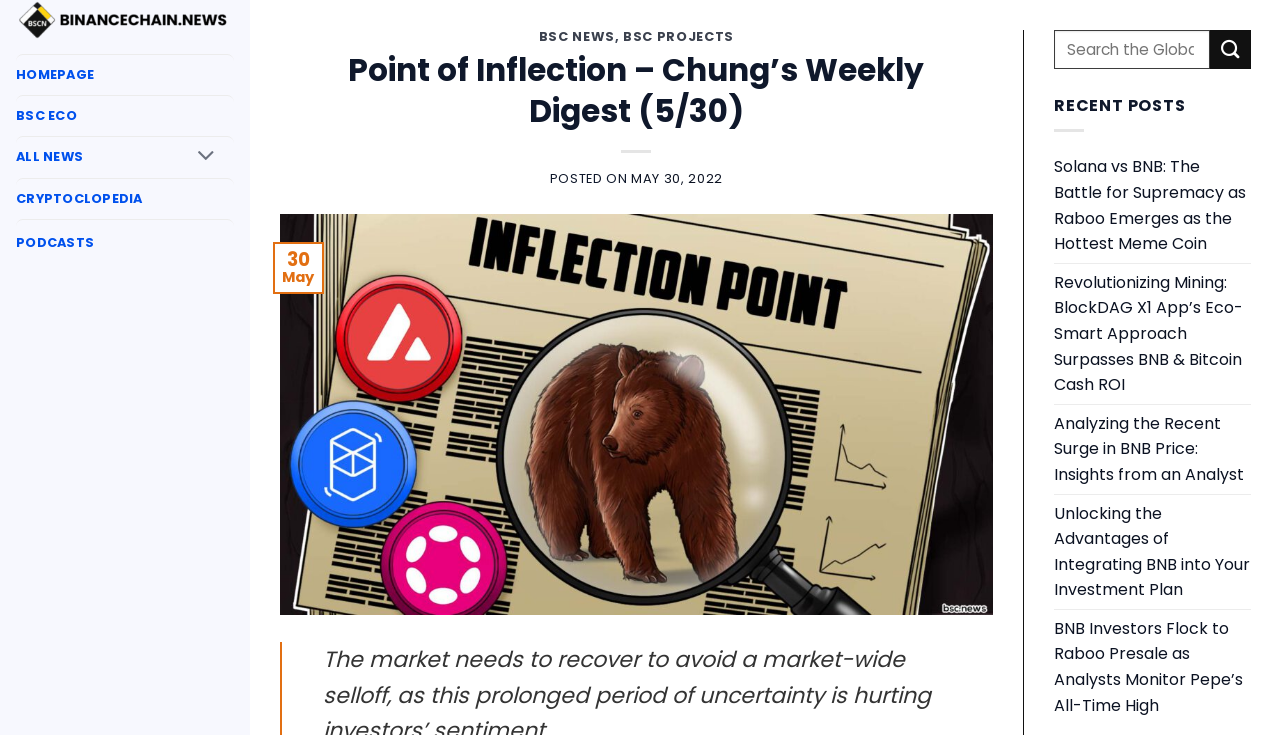How many recent posts are listed?
Using the image as a reference, give an elaborate response to the question.

I found the answer by counting the number of links listed under the 'RECENT POSTS' section. There are 5 links, which suggests that there are 5 recent posts listed.